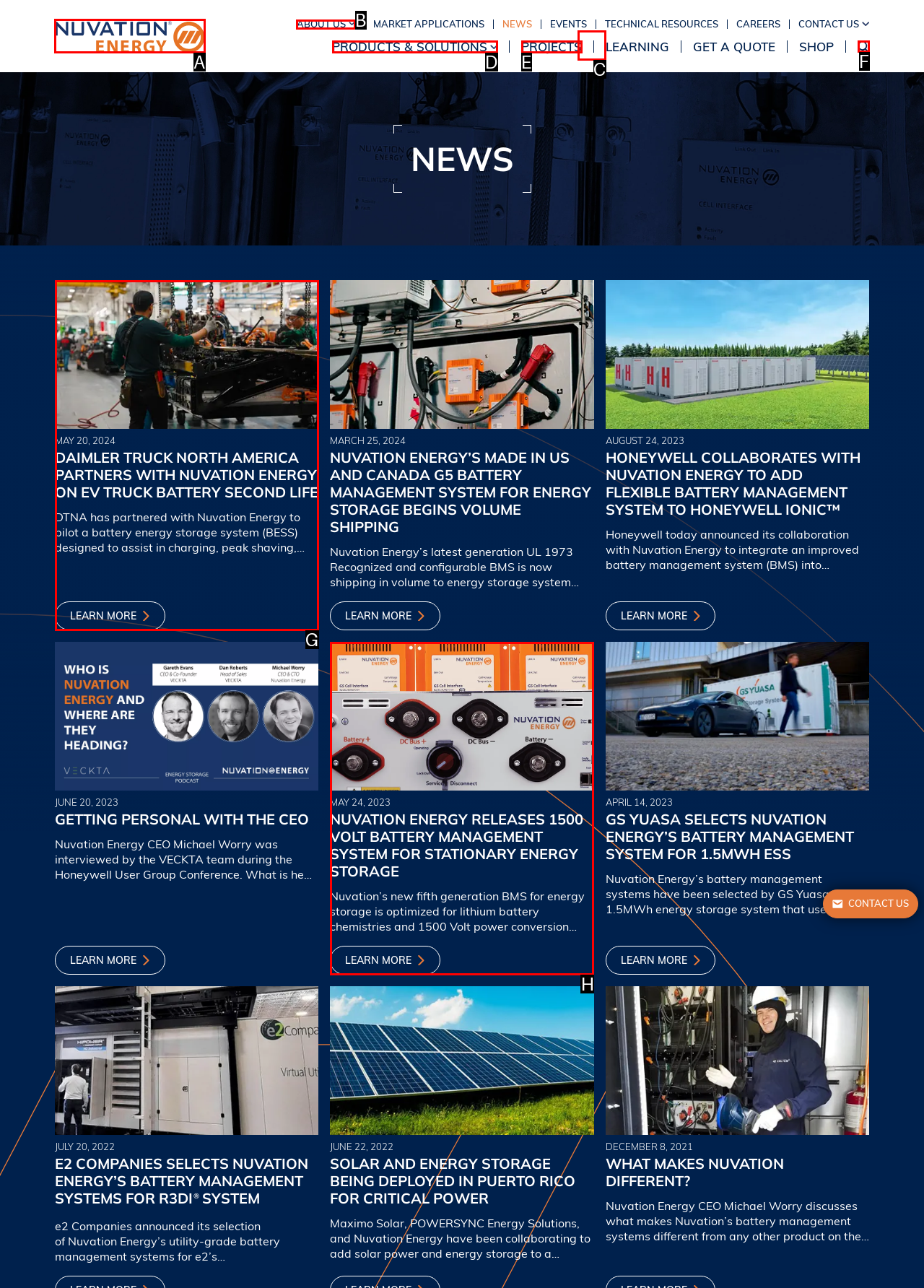Choose the letter of the option you need to click to Click on the Nuvation Energy logo. Answer with the letter only.

A